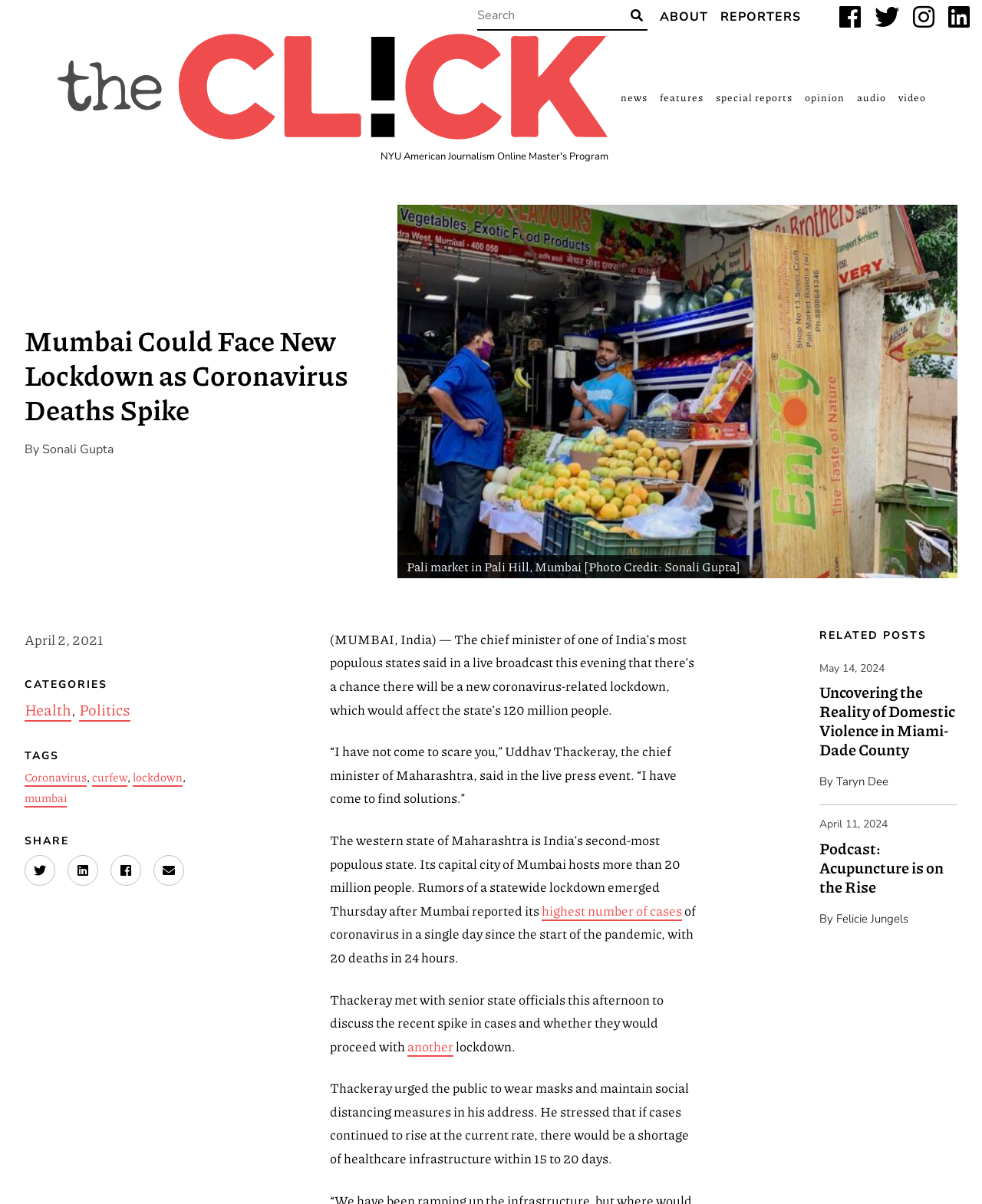Provide a single word or phrase answer to the question: 
Who is the chief minister of Maharashtra?

Uddhav Thackeray